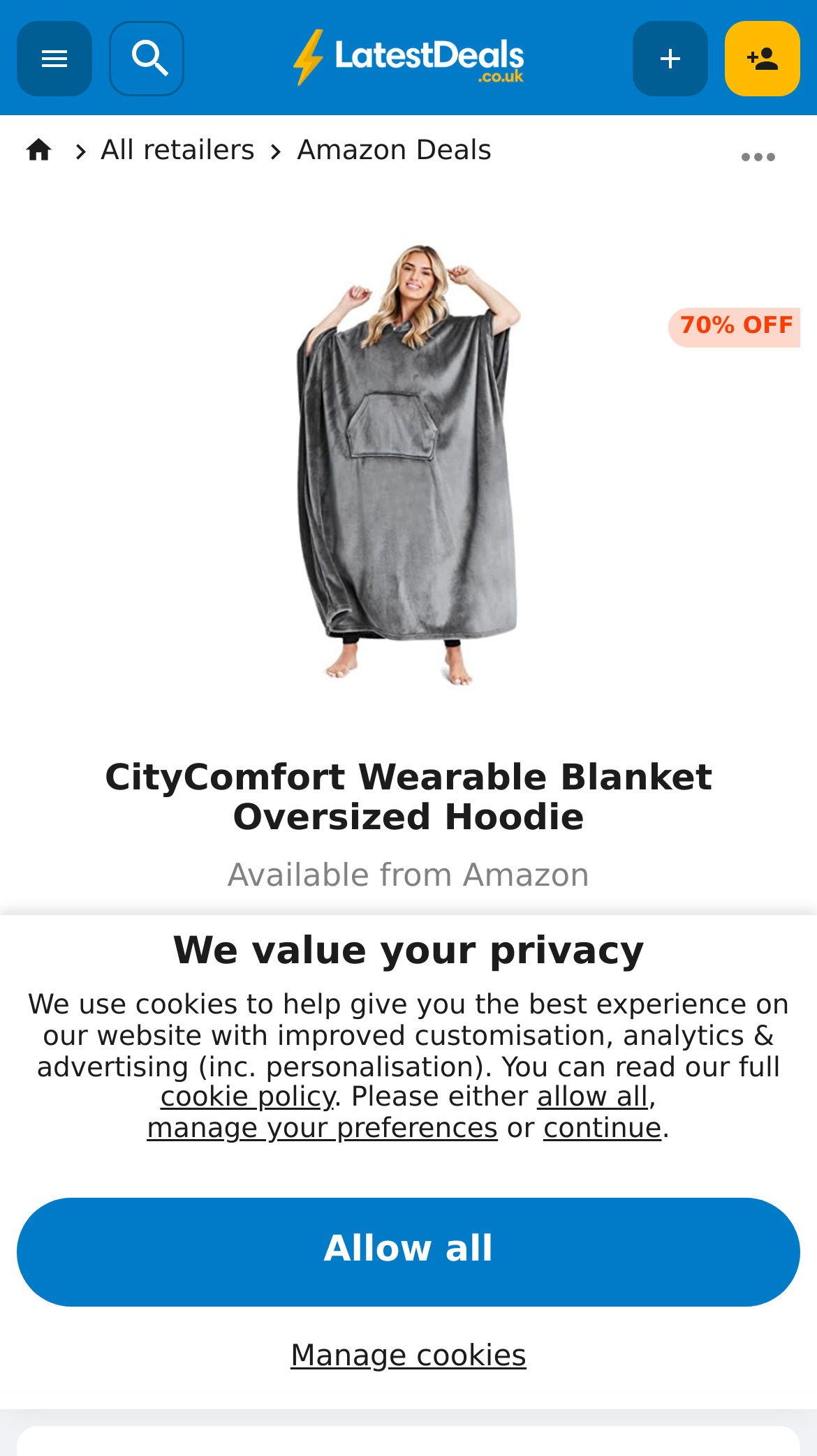Using the information from the screenshot, answer the following question thoroughly:
What is the discount percentage of the deal?

The discount percentage of the deal is 70% OFF, as displayed in the webpage above the product image and below the 'CityComfort Wearable Blanket Oversized Hoodie' heading.